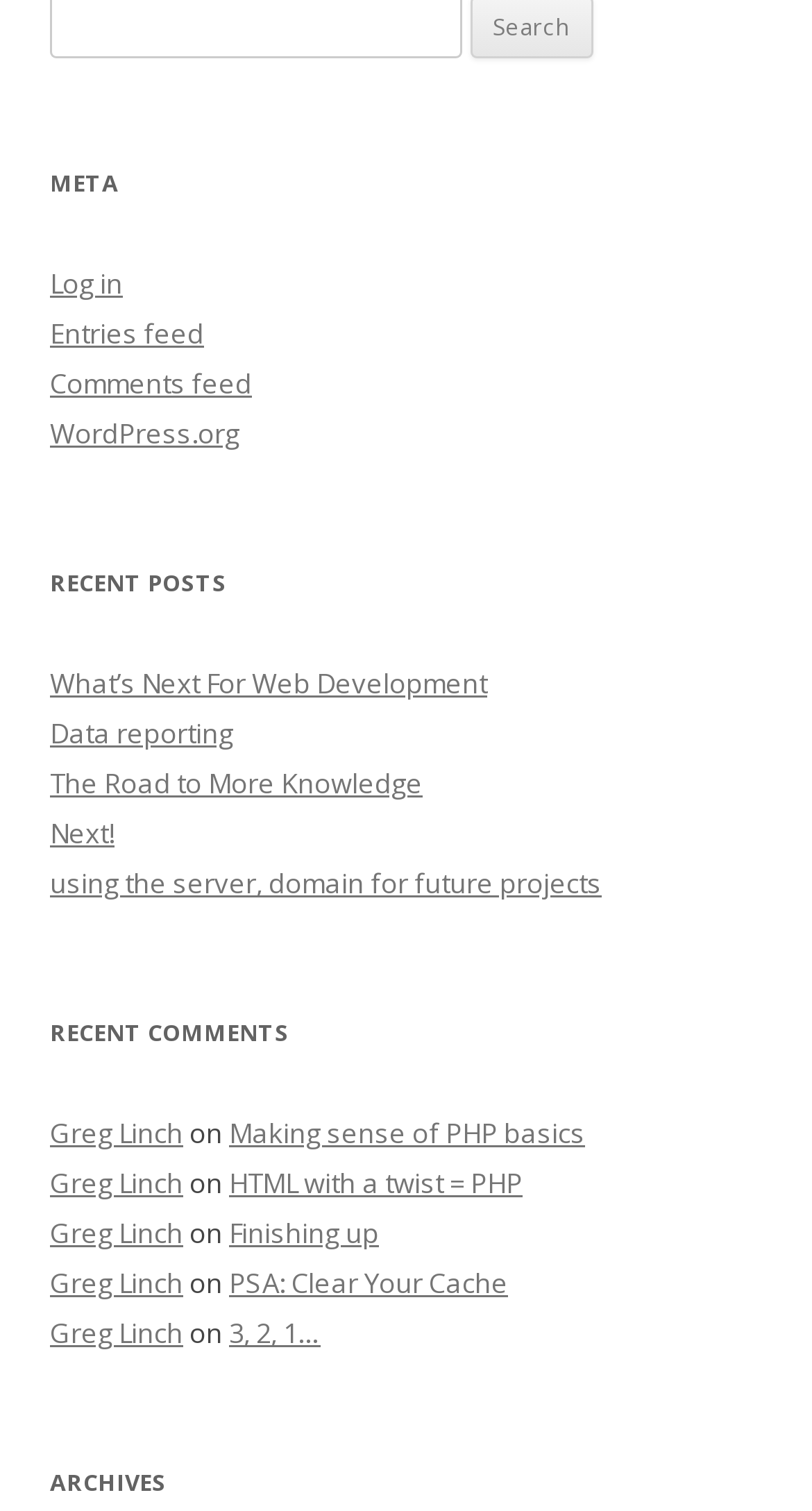Using the details in the image, give a detailed response to the question below:
Who is the author of the latest comment?

I looked at the latest comment under the 'RECENT COMMENTS' heading, which is 'Greg Linch on 3, 2, 1…'. The author of this comment is Greg Linch.